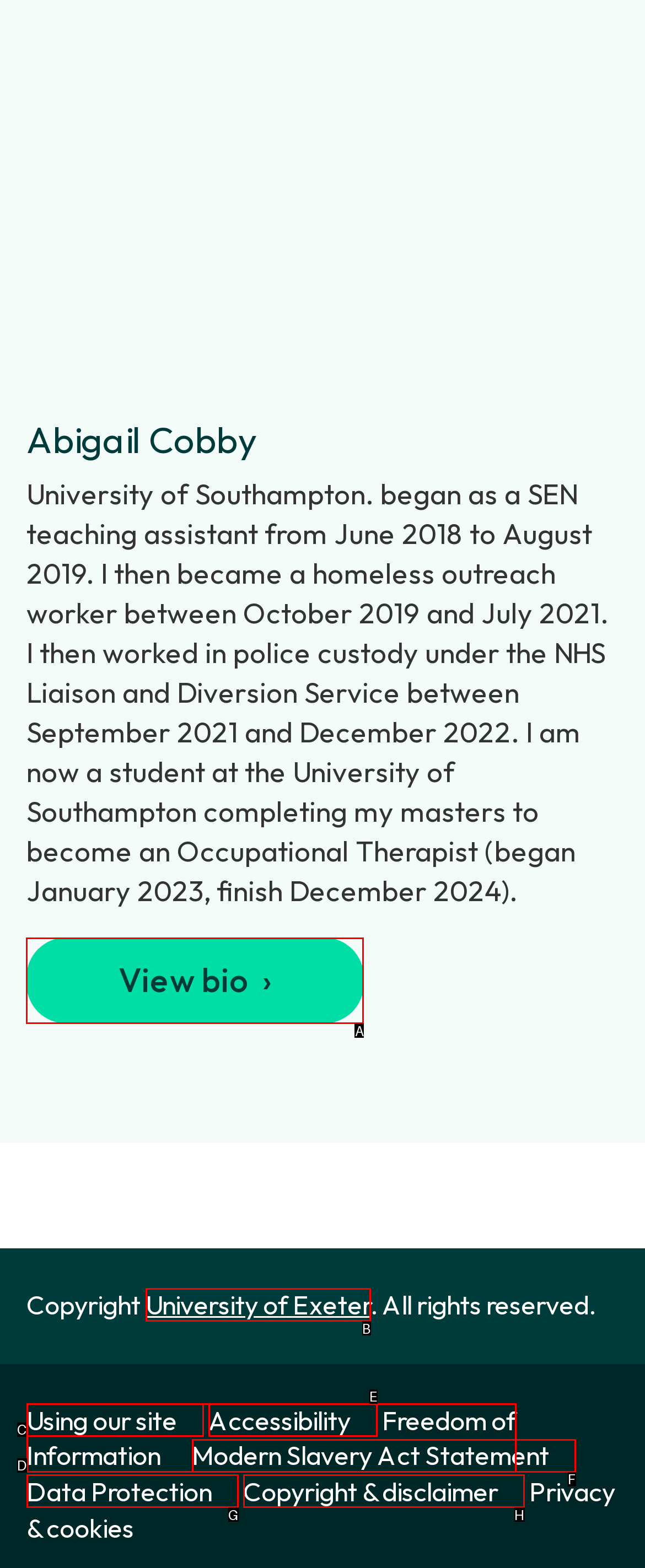Indicate which red-bounded element should be clicked to perform the task: View Abigail Cobby's bio Answer with the letter of the correct option.

A